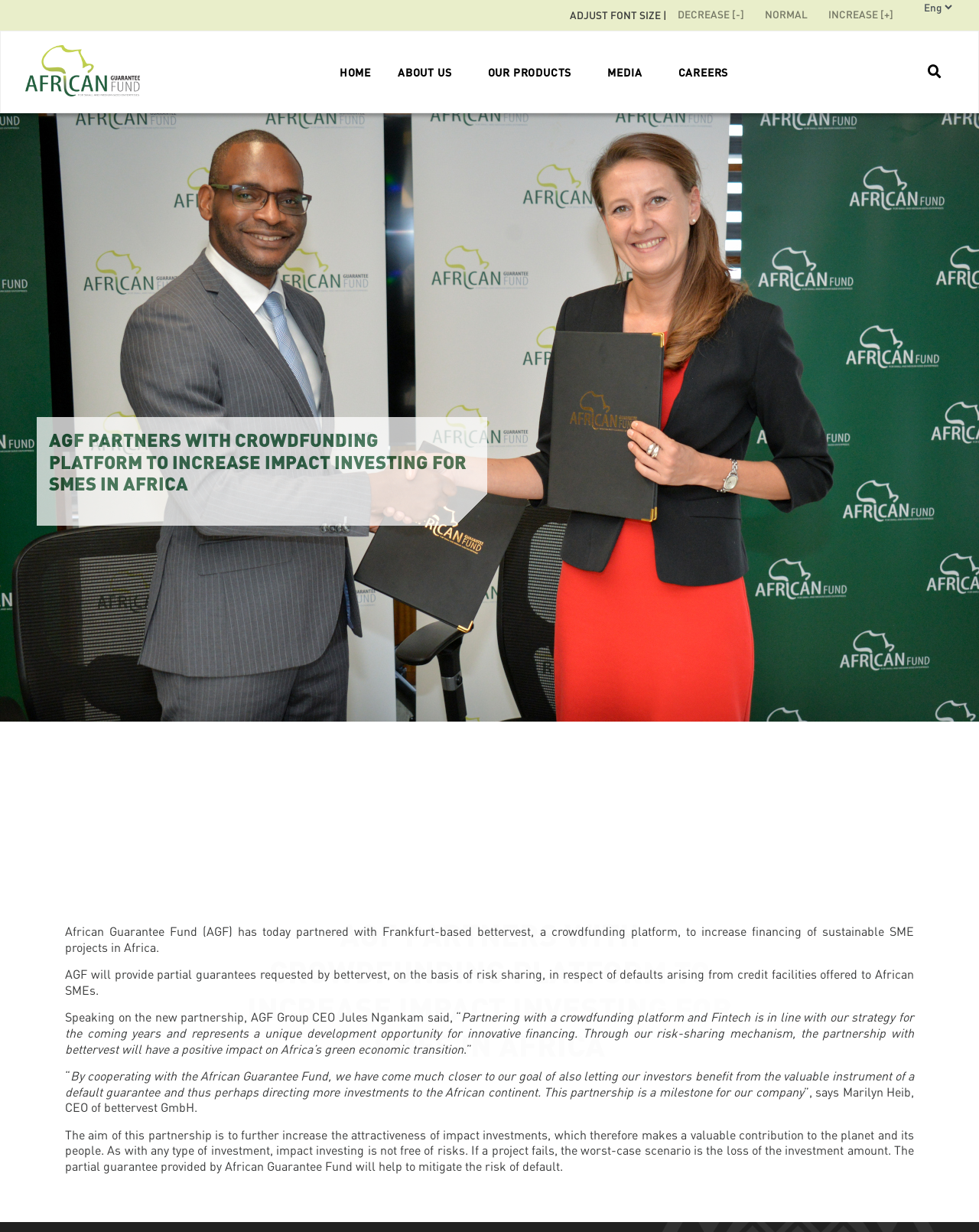Determine the bounding box coordinates of the clickable element to complete this instruction: "Adjust font size". Provide the coordinates in the format of four float numbers between 0 and 1, [left, top, right, bottom].

[0.582, 0.007, 0.681, 0.018]